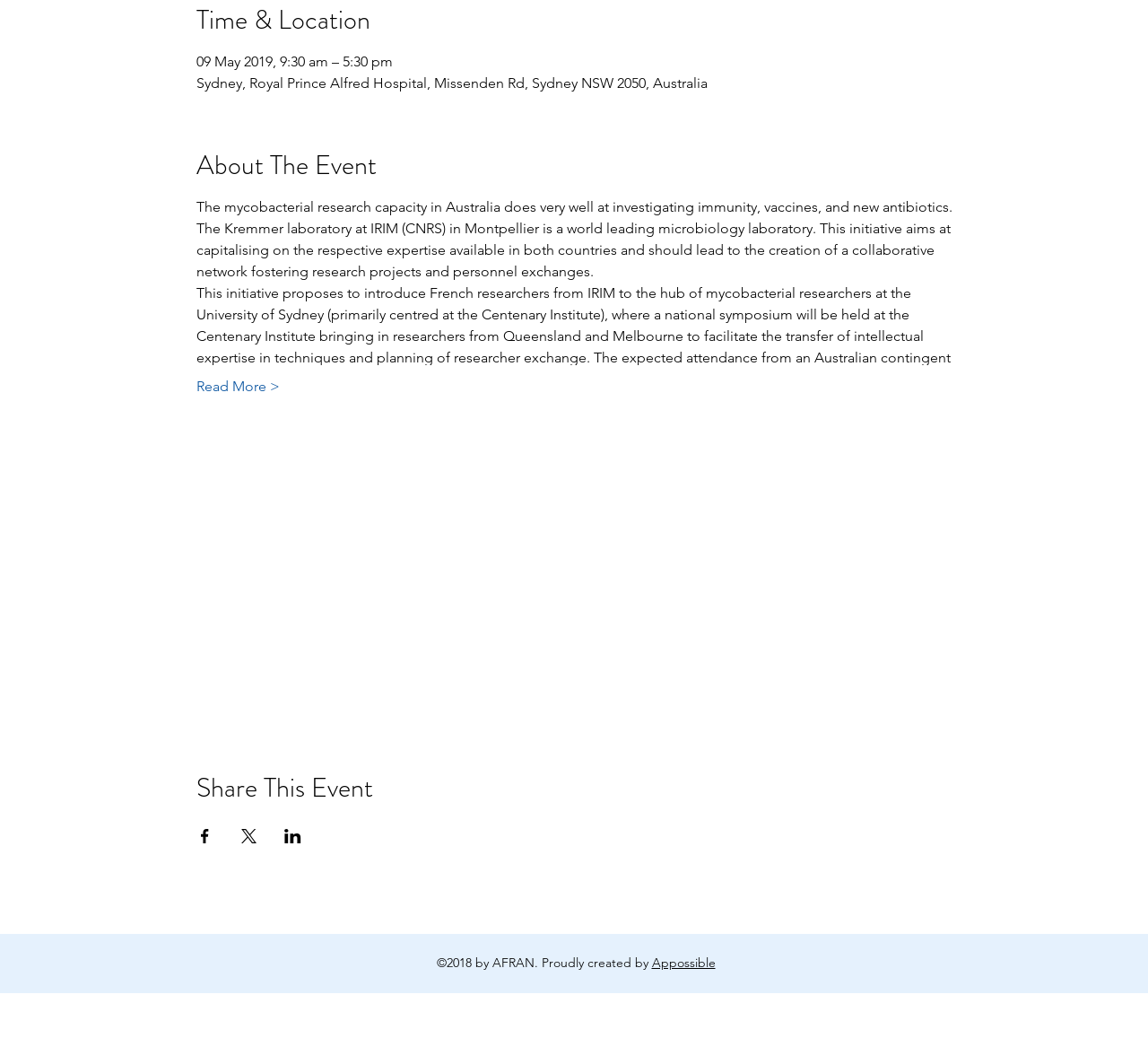Determine the bounding box coordinates for the UI element matching this description: "aria-label="LinkedIn for AFRAN"".

[0.472, 0.866, 0.495, 0.892]